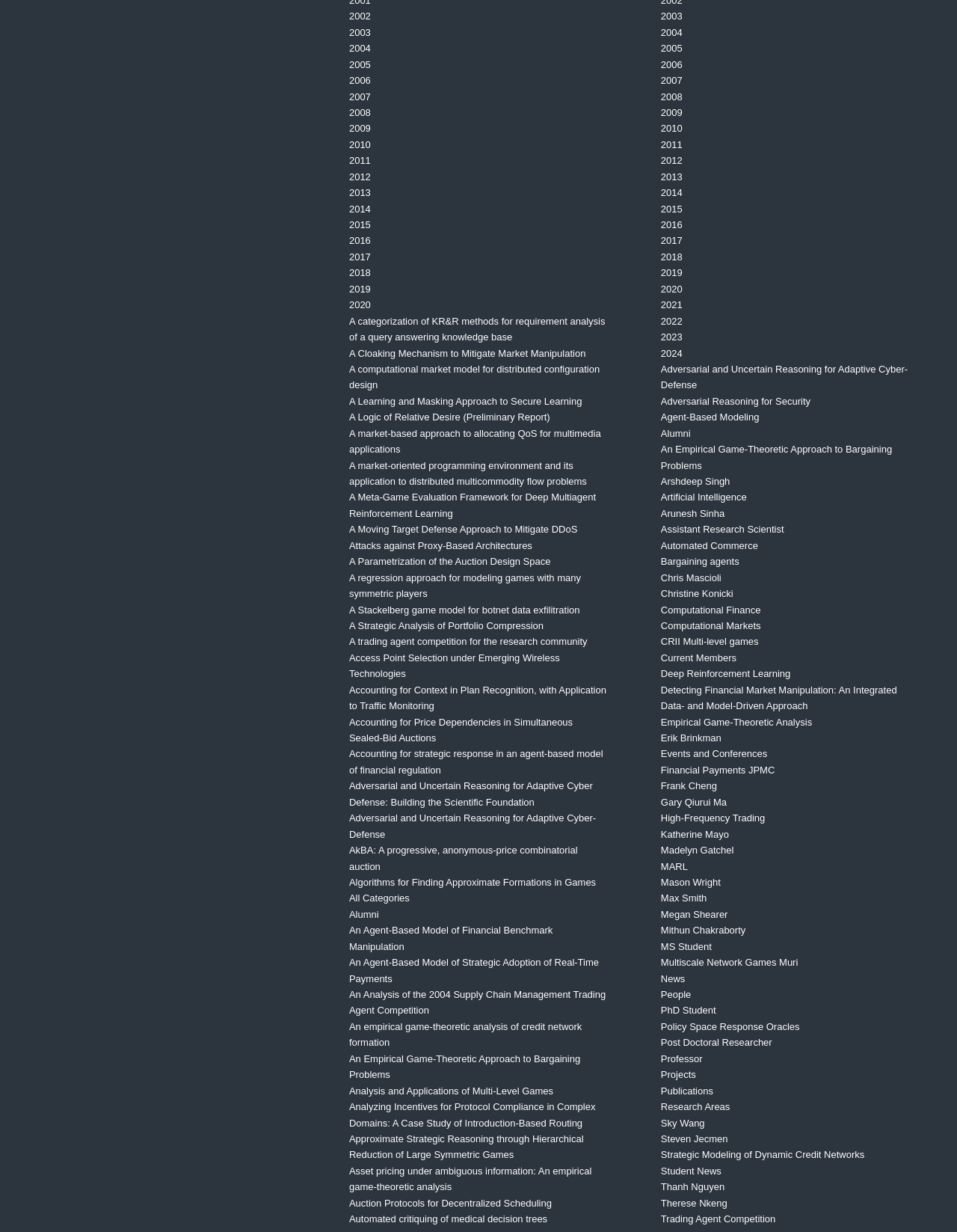Identify the bounding box coordinates of the region that should be clicked to execute the following instruction: "View the previous slide".

None